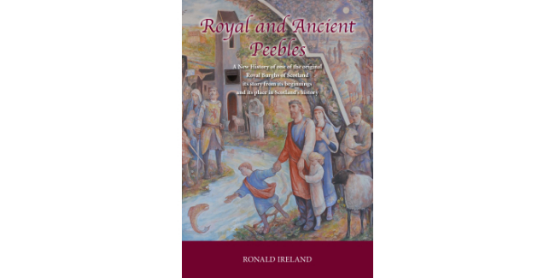Please provide a brief answer to the following inquiry using a single word or phrase:
Who is the author of the book?

Ronald Ireland